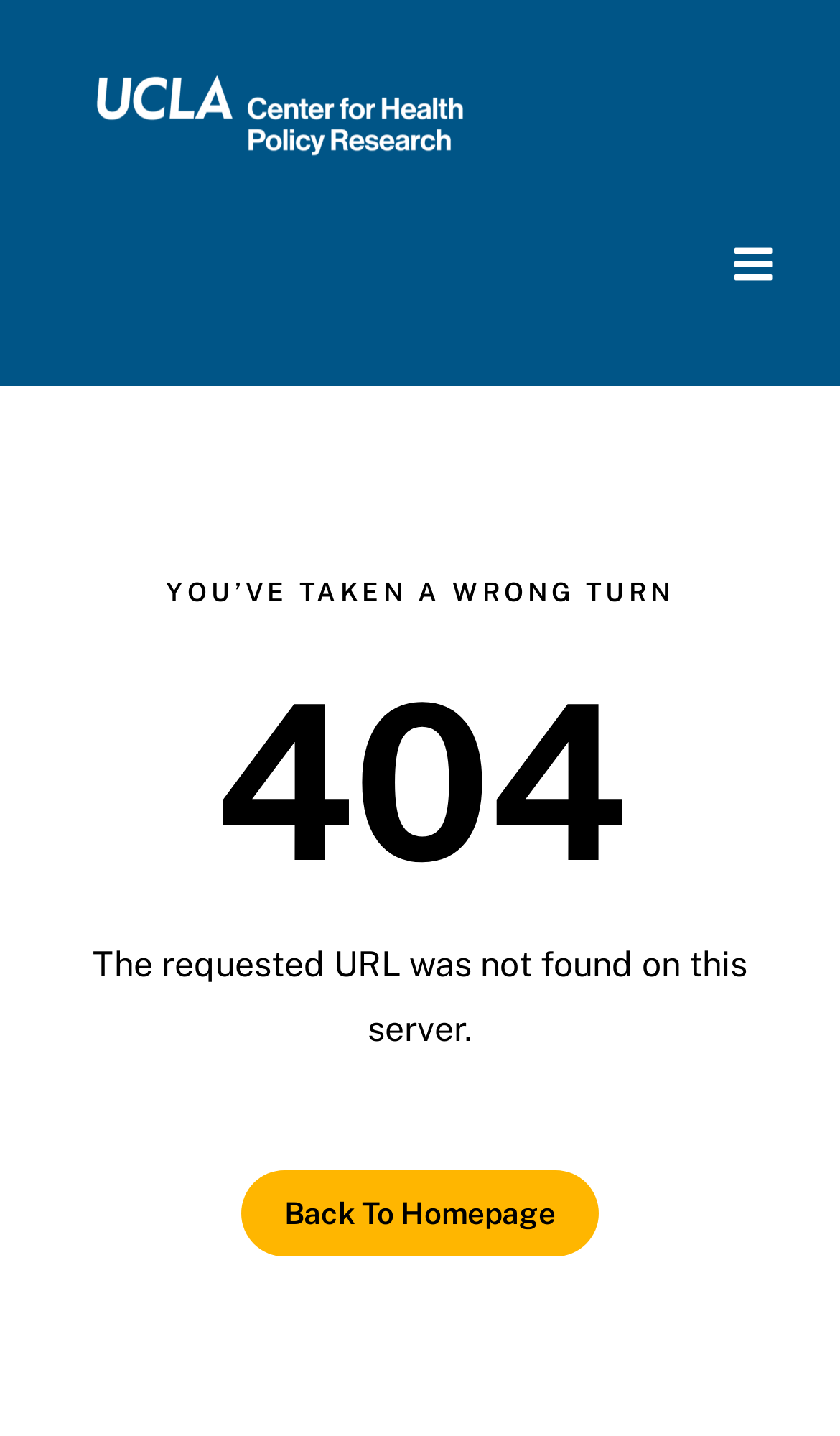Identify the bounding box coordinates for the element that needs to be clicked to fulfill this instruction: "Toggle the main menu". Provide the coordinates in the format of four float numbers between 0 and 1: [left, top, right, bottom].

[0.821, 0.161, 0.923, 0.209]